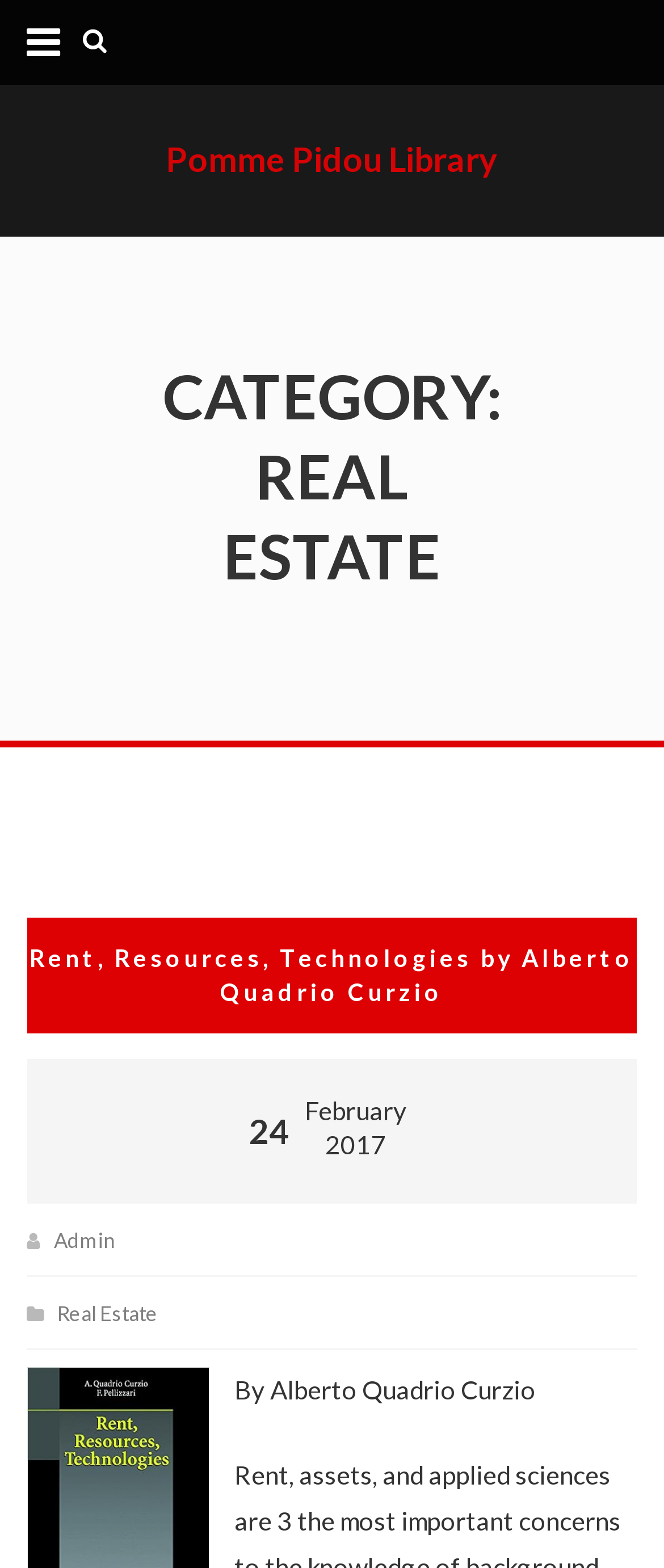Who is the admin of the webpage?
Using the visual information, answer the question in a single word or phrase.

Admin